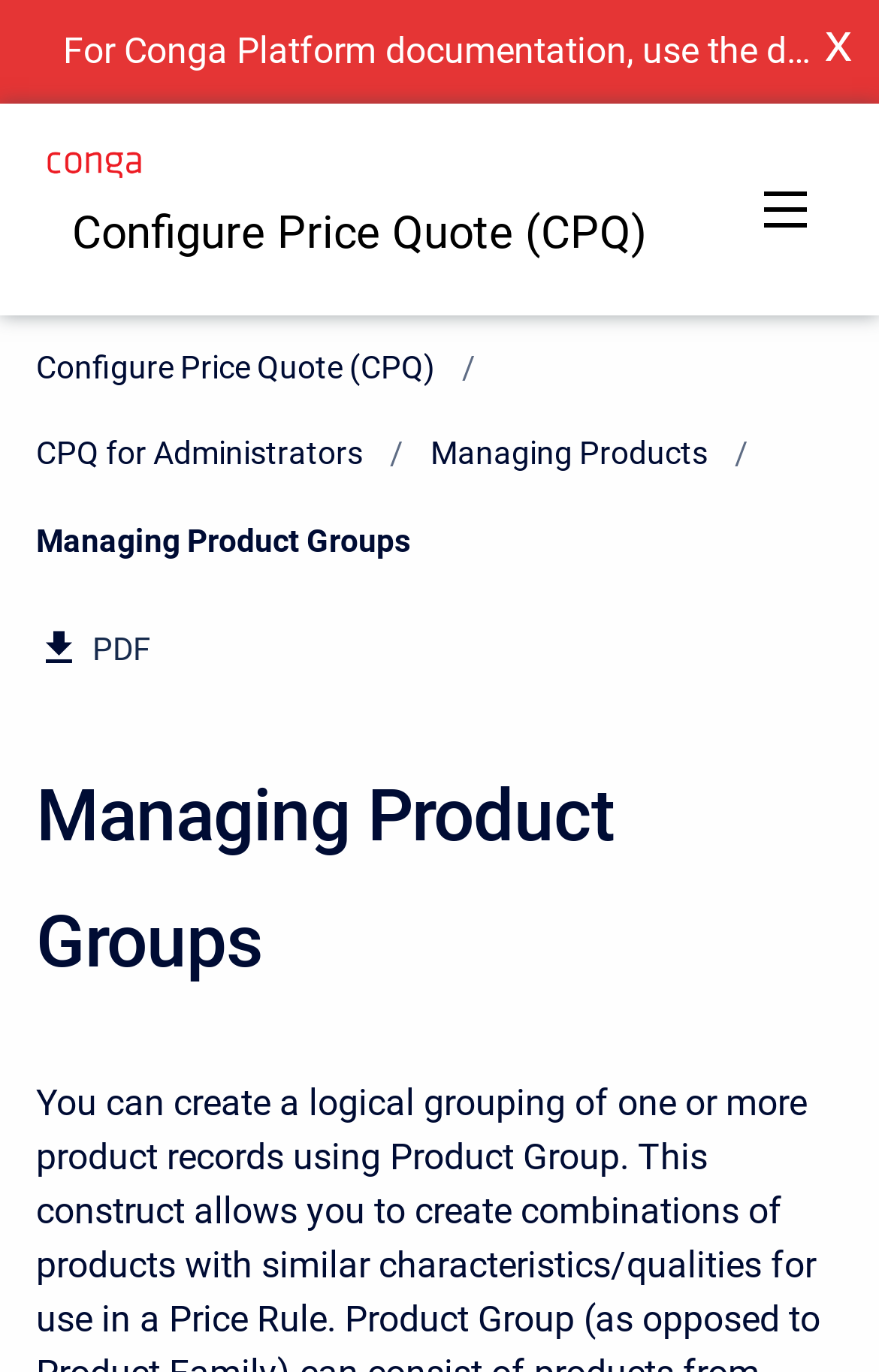Locate the bounding box coordinates of the element I should click to achieve the following instruction: "Go to Configure Price Quote (CPQ)".

[0.041, 0.134, 0.777, 0.204]